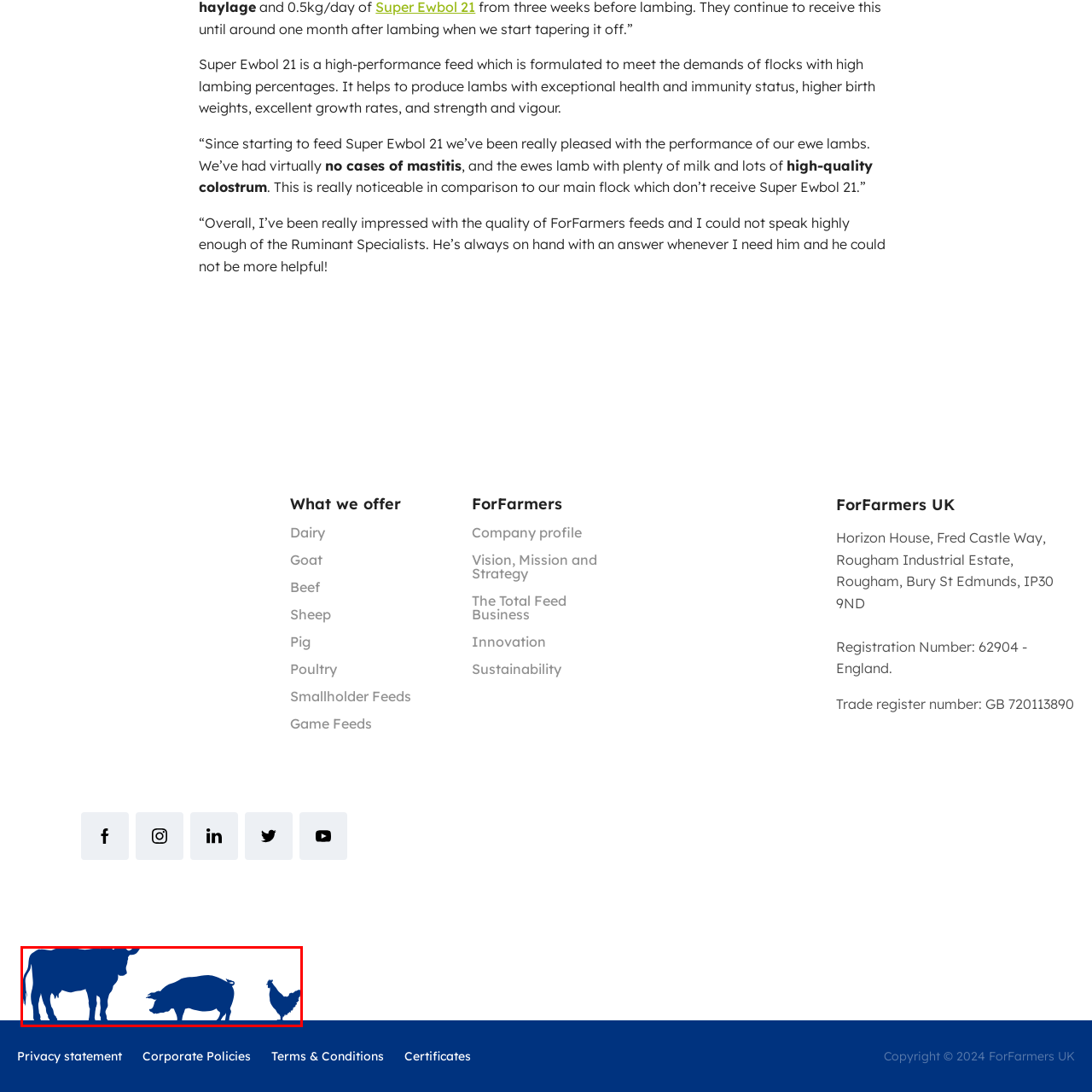What type of animals are depicted in the image?
Please focus on the image surrounded by the red bounding box and provide a one-word or phrase answer based on the image.

livestock animals